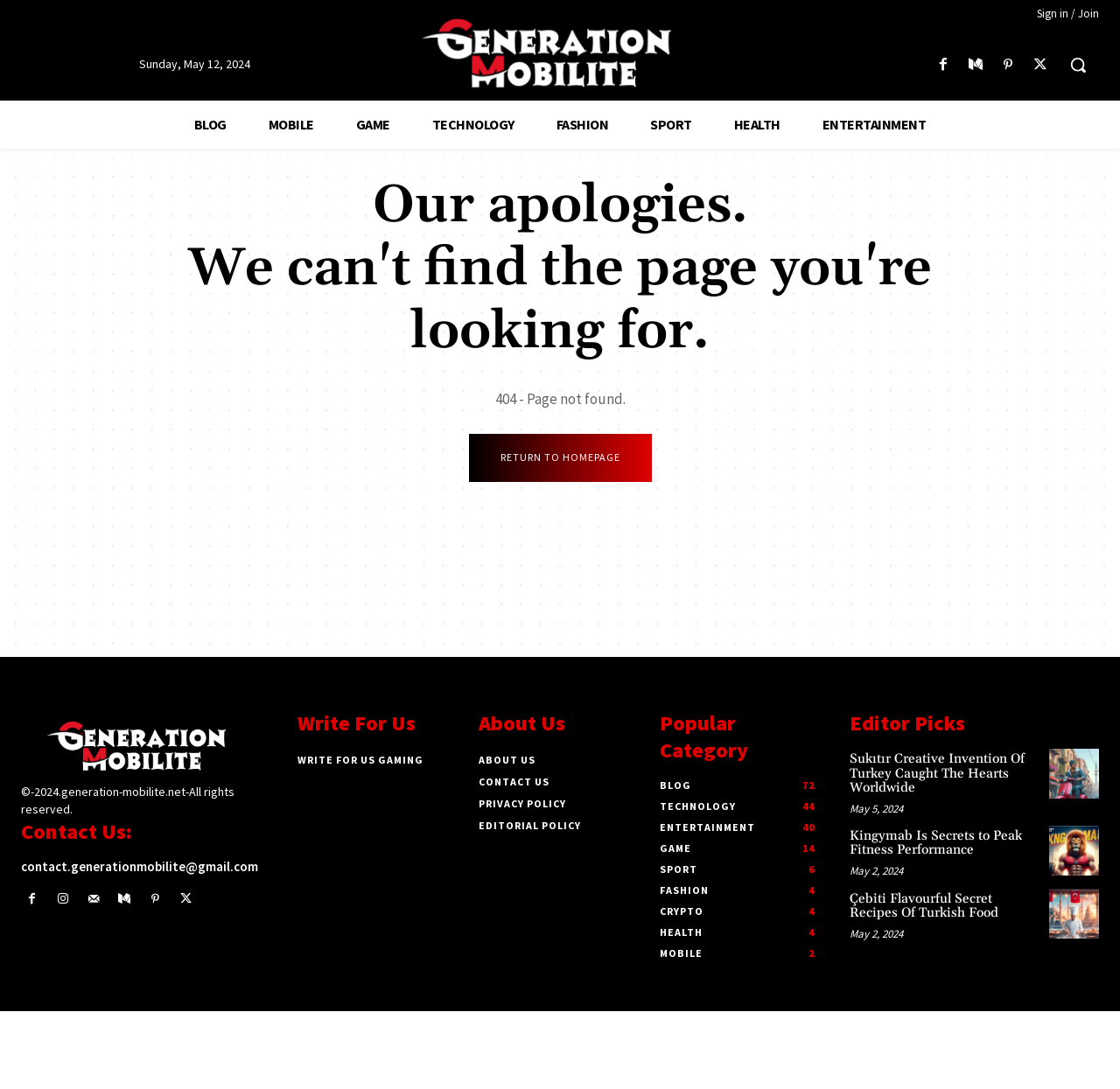Please provide the bounding box coordinate of the region that matches the element description: Return to Homepage. Coordinates should be in the format (top-left x, top-left y, bottom-right x, bottom-right y) and all values should be between 0 and 1.

[0.418, 0.398, 0.582, 0.443]